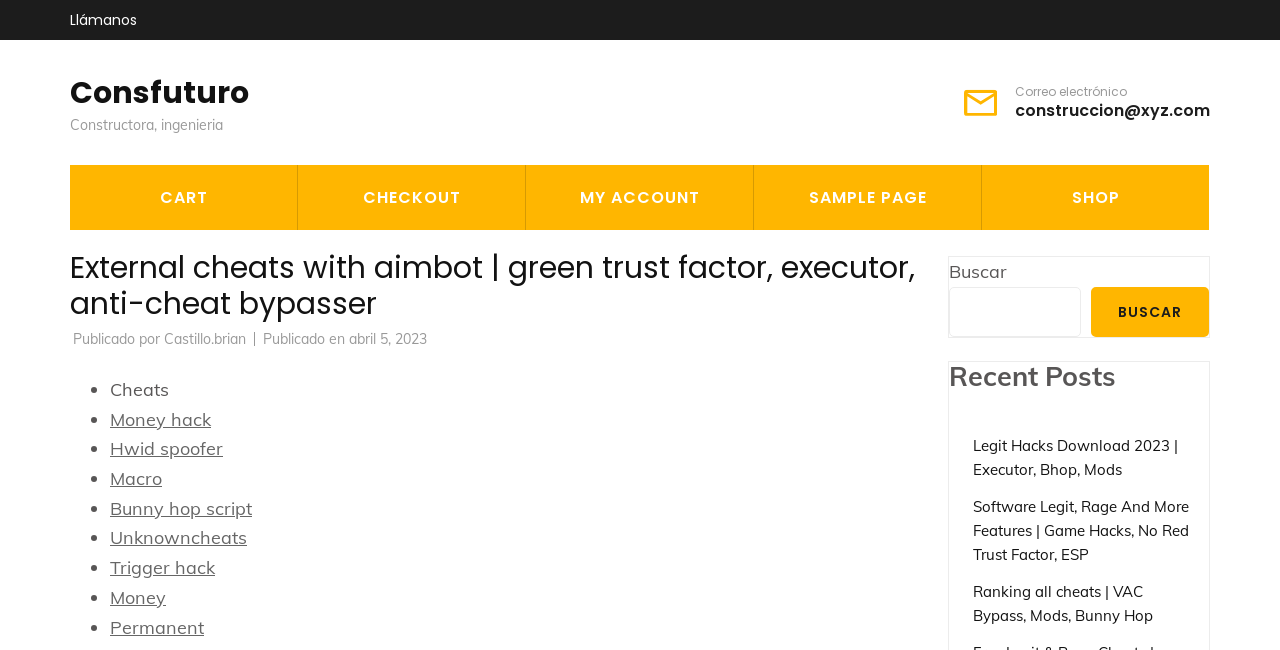What is the purpose of the search box?
Please provide a comprehensive answer based on the details in the screenshot.

The search box is located in the top-right section of the webpage, with a label 'Buscar' and a button with the text 'BUSCAR'. This suggests that the search box is intended for users to search the website for specific content.